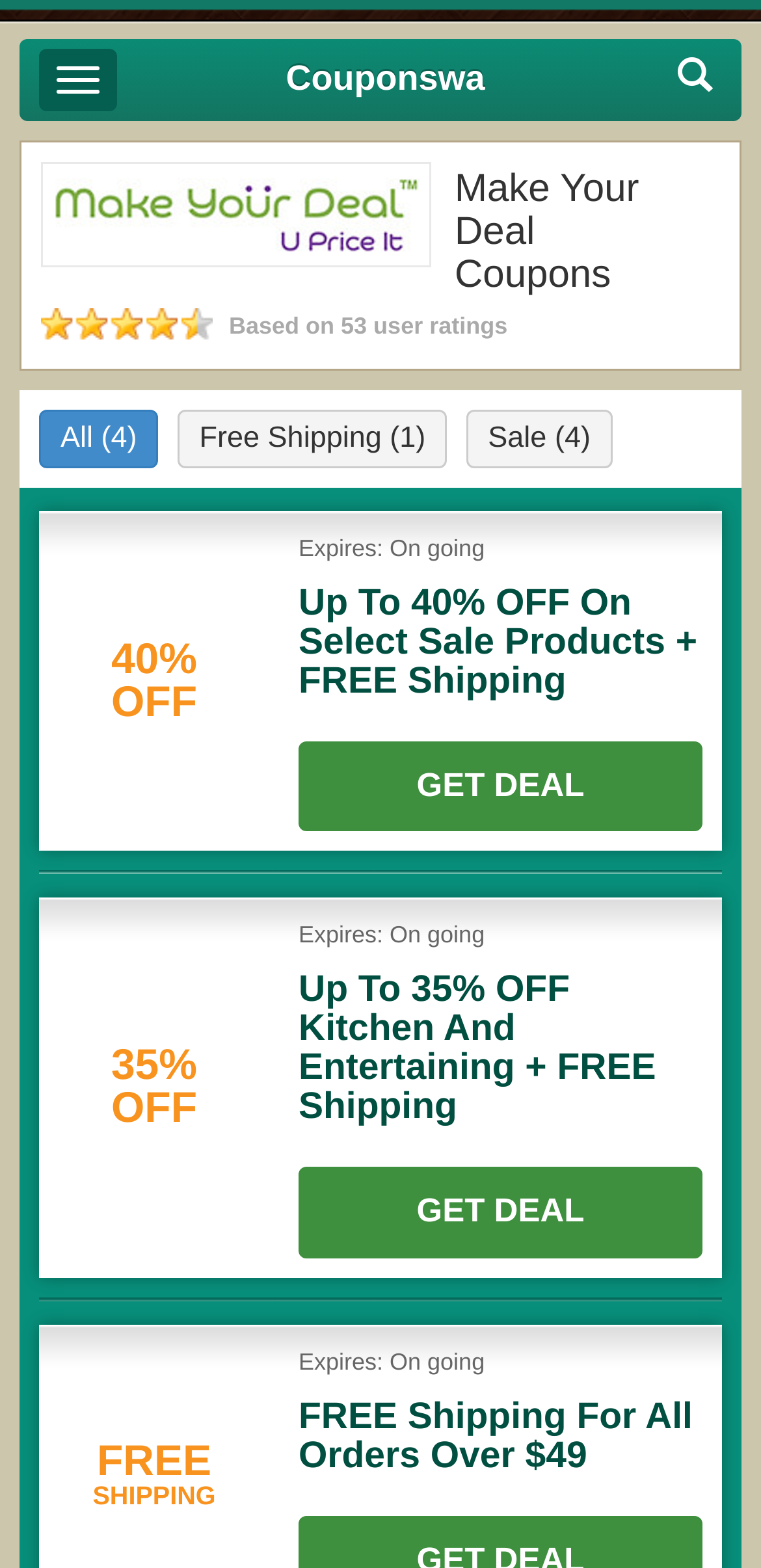By analyzing the image, answer the following question with a detailed response: How many GET DEAL buttons are there on the page?

I counted the number of GET DEAL buttons by looking at the button elements with the label 'GET DEAL' which are located below each of the coupon headings.